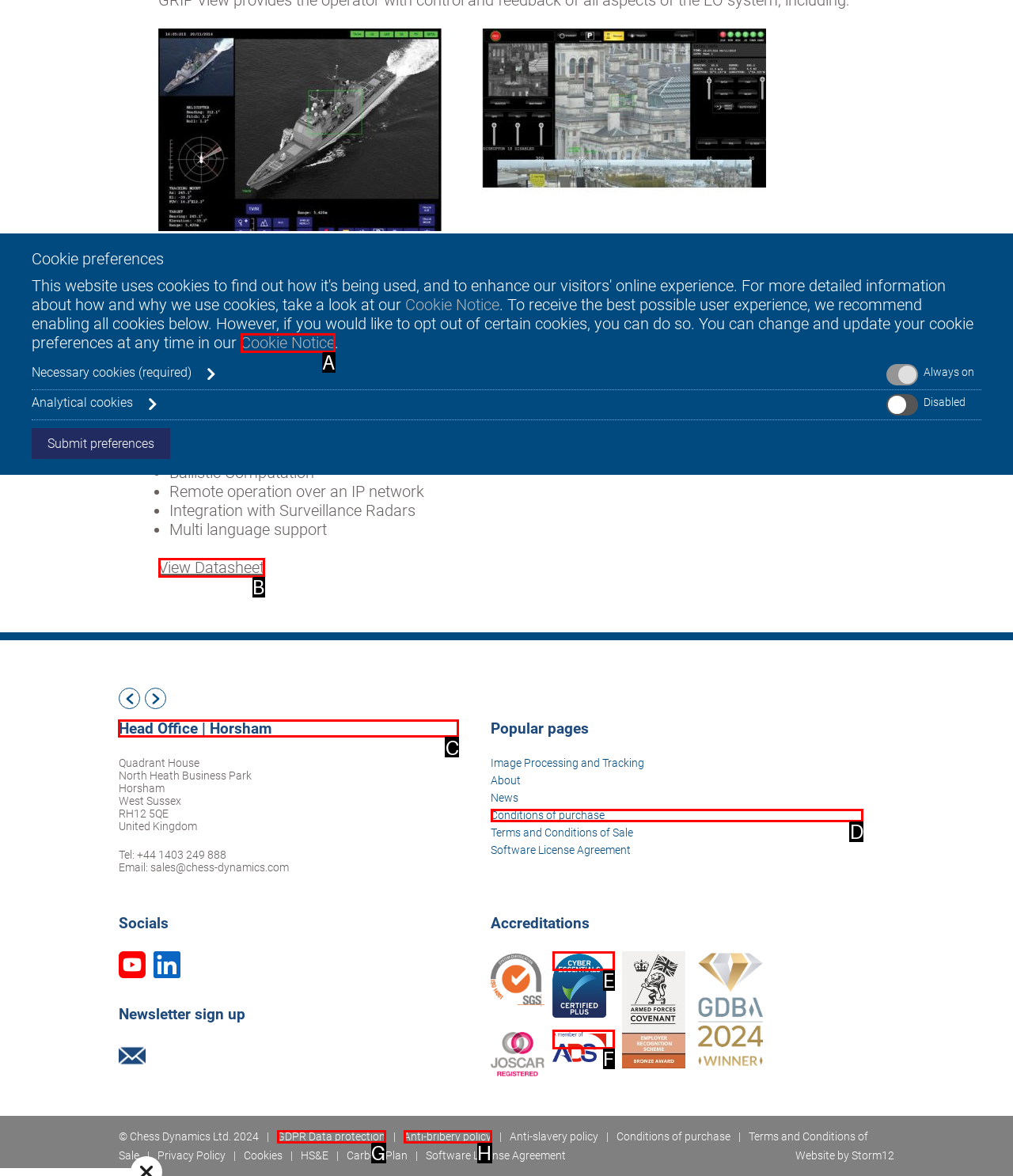Select the appropriate HTML element to click on to finish the task: Contact the Head Office.
Answer with the letter corresponding to the selected option.

C